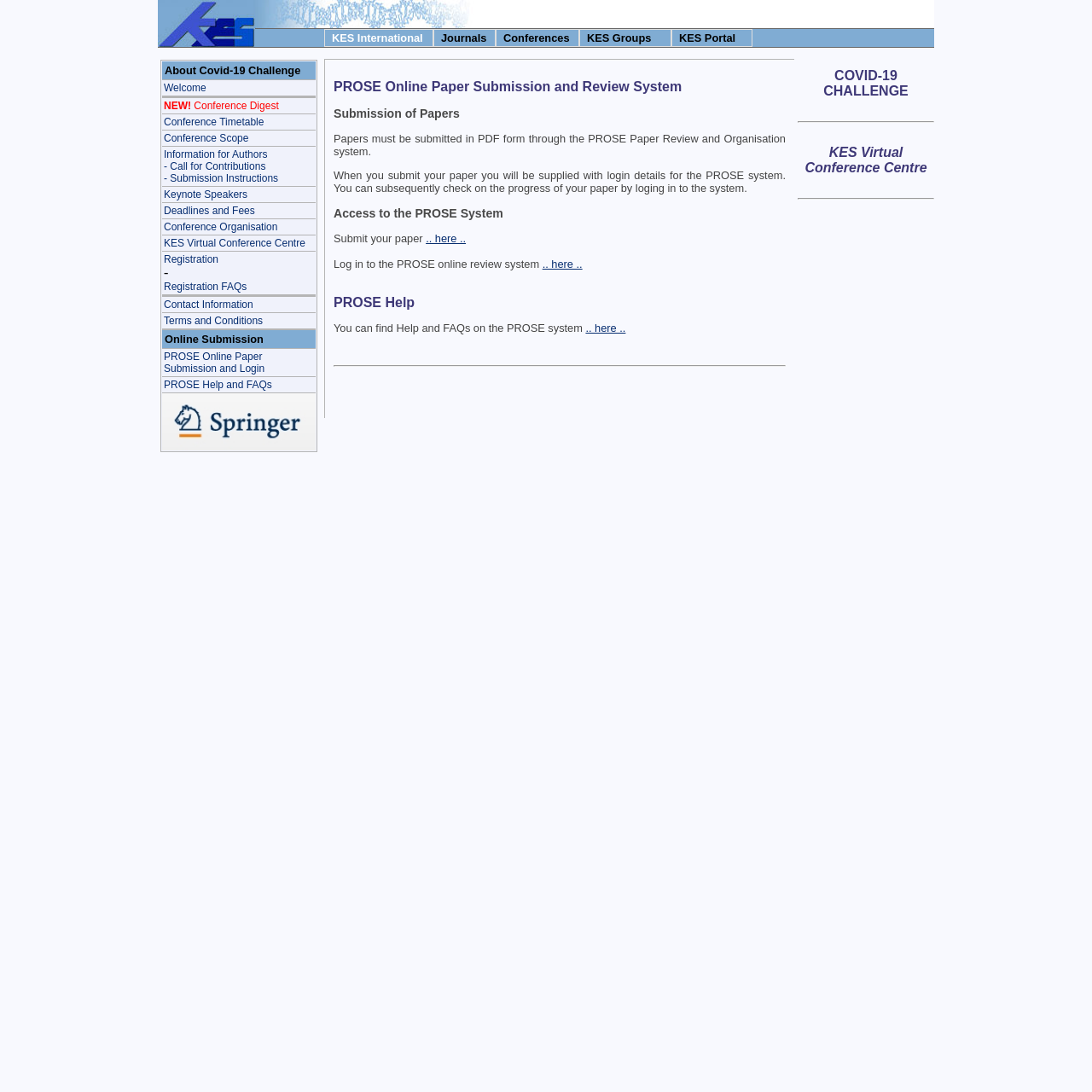Show the bounding box coordinates for the HTML element described as: "Welcome".

[0.15, 0.075, 0.189, 0.086]